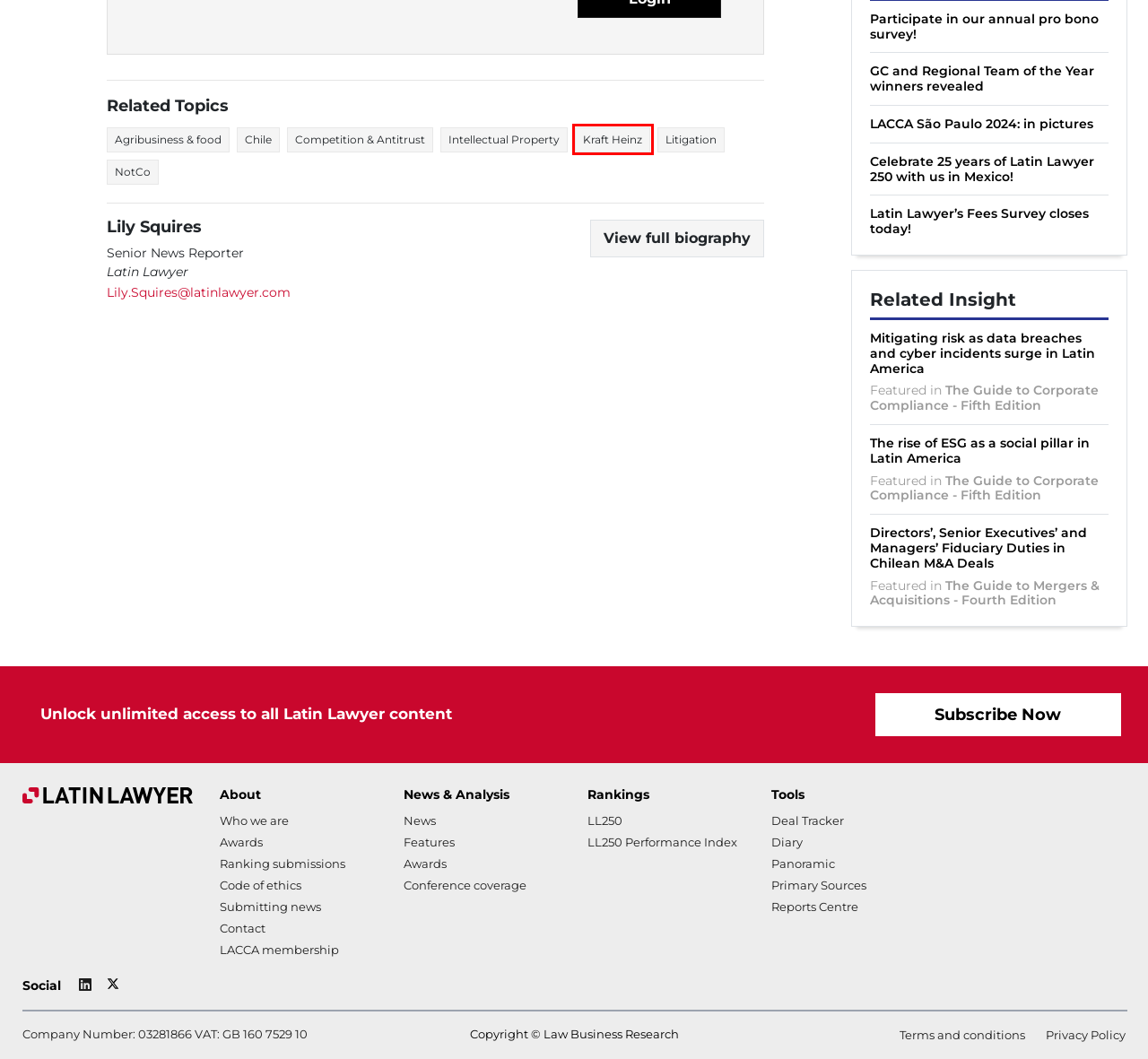Evaluate the webpage screenshot and identify the element within the red bounding box. Select the webpage description that best fits the new webpage after clicking the highlighted element. Here are the candidates:
A. Subscribe - Latin Lawyer
B. Organisation: Kraft Heinz - Latin Lawyer
C. Lily Squires - Latin Lawyer
D. Home - Law Business Research
E. Latin Lawyer
F. Carey - Latin Lawyer 250 - Latin Lawyer
G. Industry: Agribusiness & food - Latin Lawyer
H. Competition & Antitrust - Latin Lawyer

B